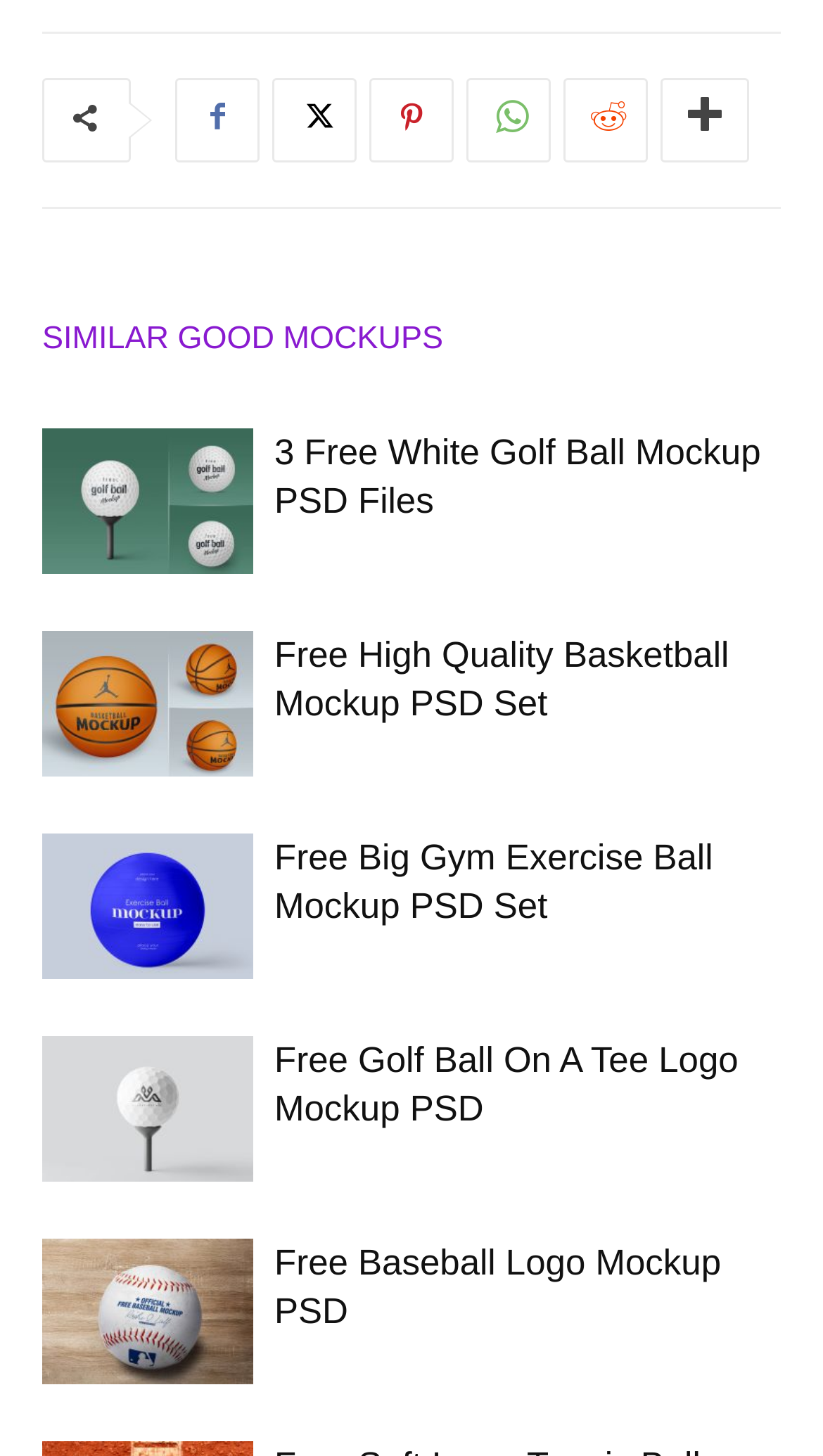Find and indicate the bounding box coordinates of the region you should select to follow the given instruction: "Open the Free Basketball Mockup PSD".

[0.051, 0.433, 0.308, 0.533]